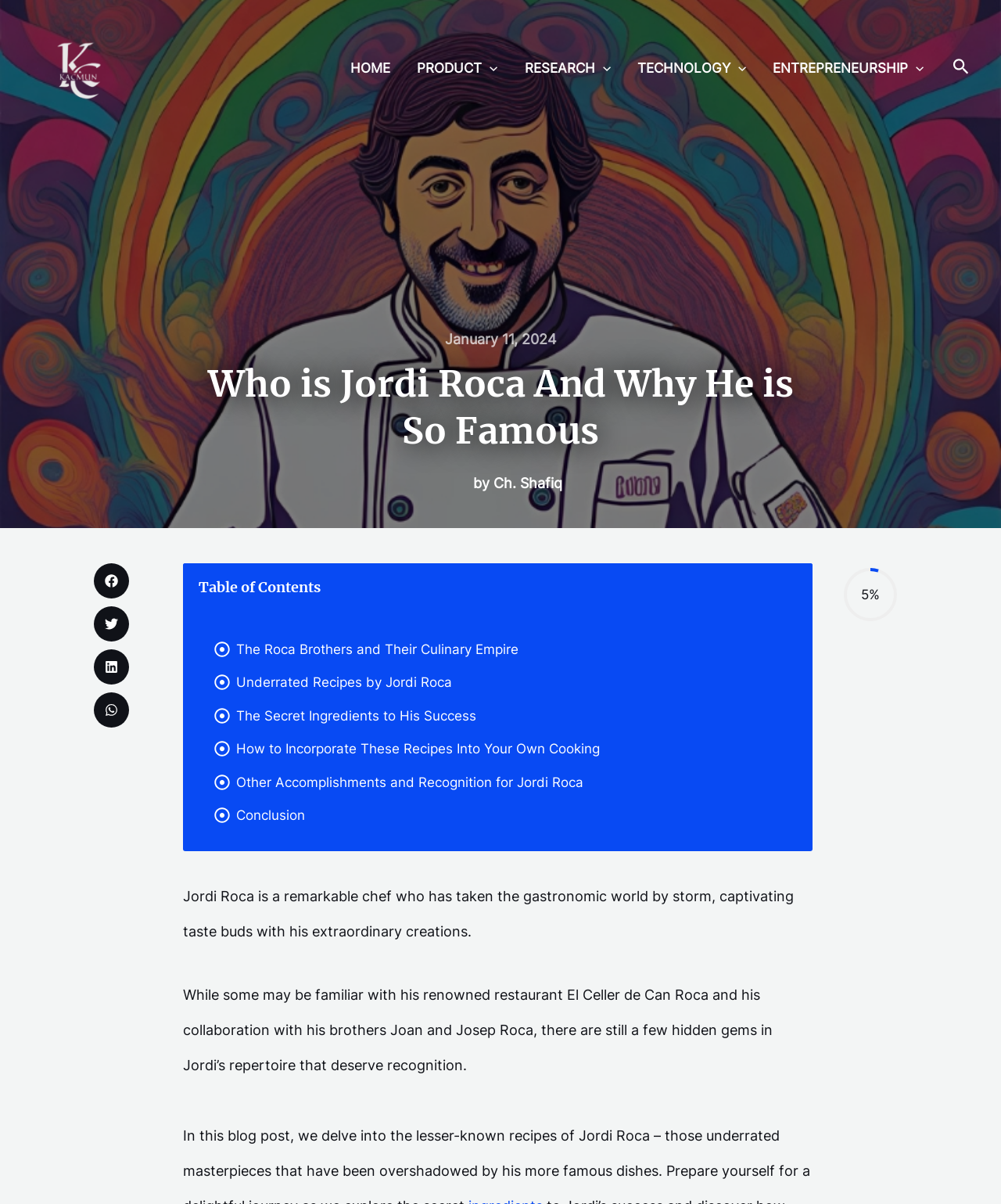Using floating point numbers between 0 and 1, provide the bounding box coordinates in the format (top-left x, top-left y, bottom-right x, bottom-right y). Locate the UI element described here: aria-label="Kacmun"

[0.031, 0.049, 0.125, 0.062]